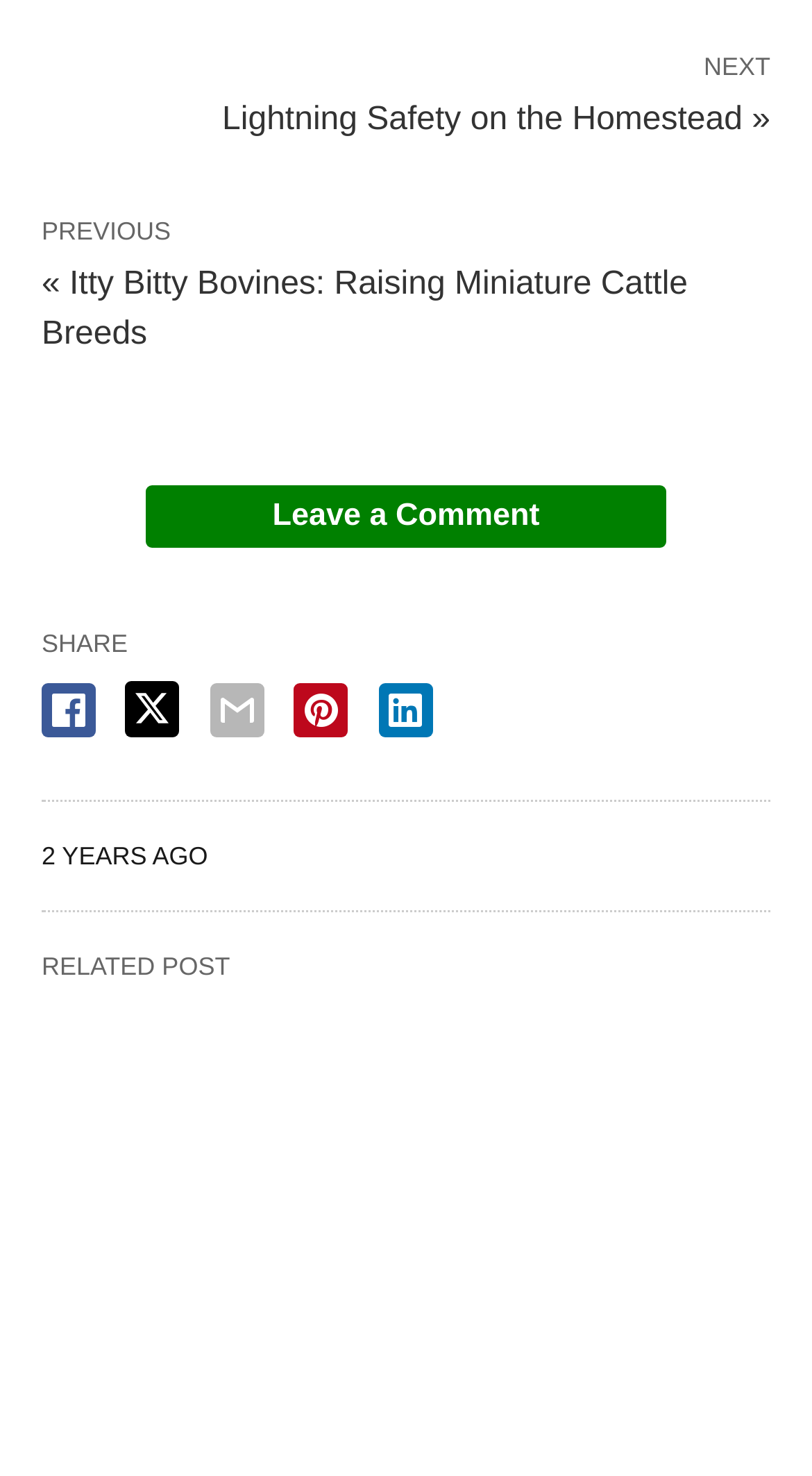Reply to the question with a single word or phrase:
What is the purpose of the 'SHARE' button?

To share the post